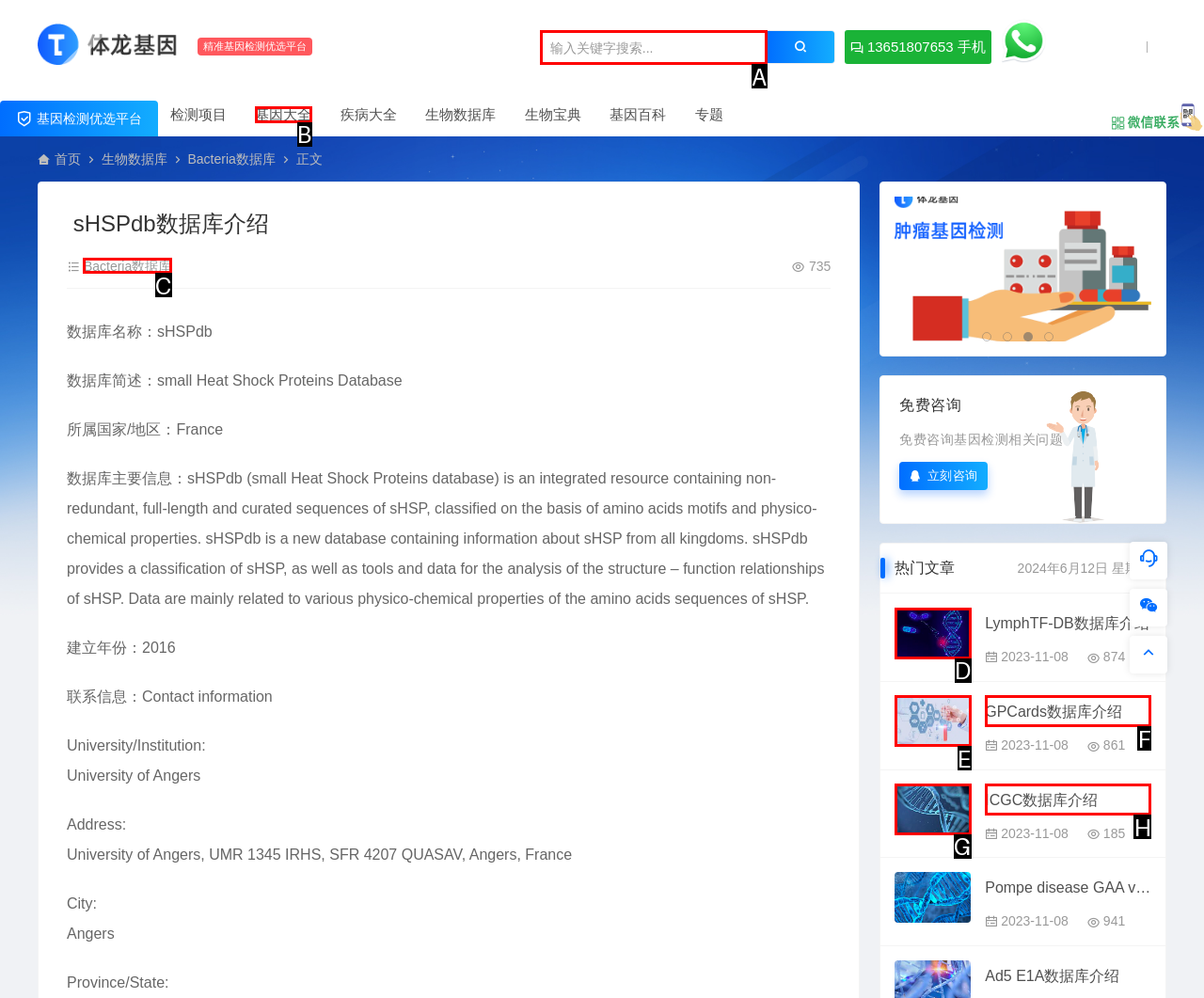Which lettered option should be clicked to perform the following task: Search for keywords
Respond with the letter of the appropriate option.

A